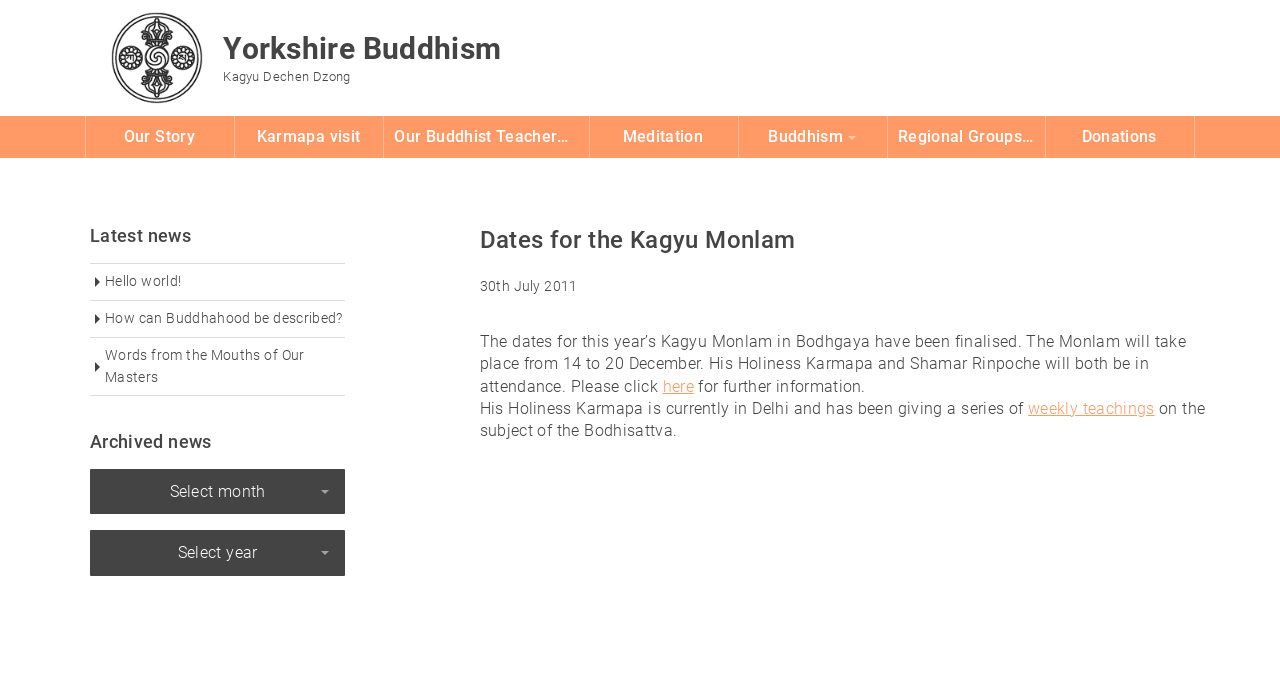Given the element description: "Cachés dans cet asile", predict the bounding box coordinates of the UI element it refers to, using four float numbers between 0 and 1, i.e., [left, top, right, bottom].

None